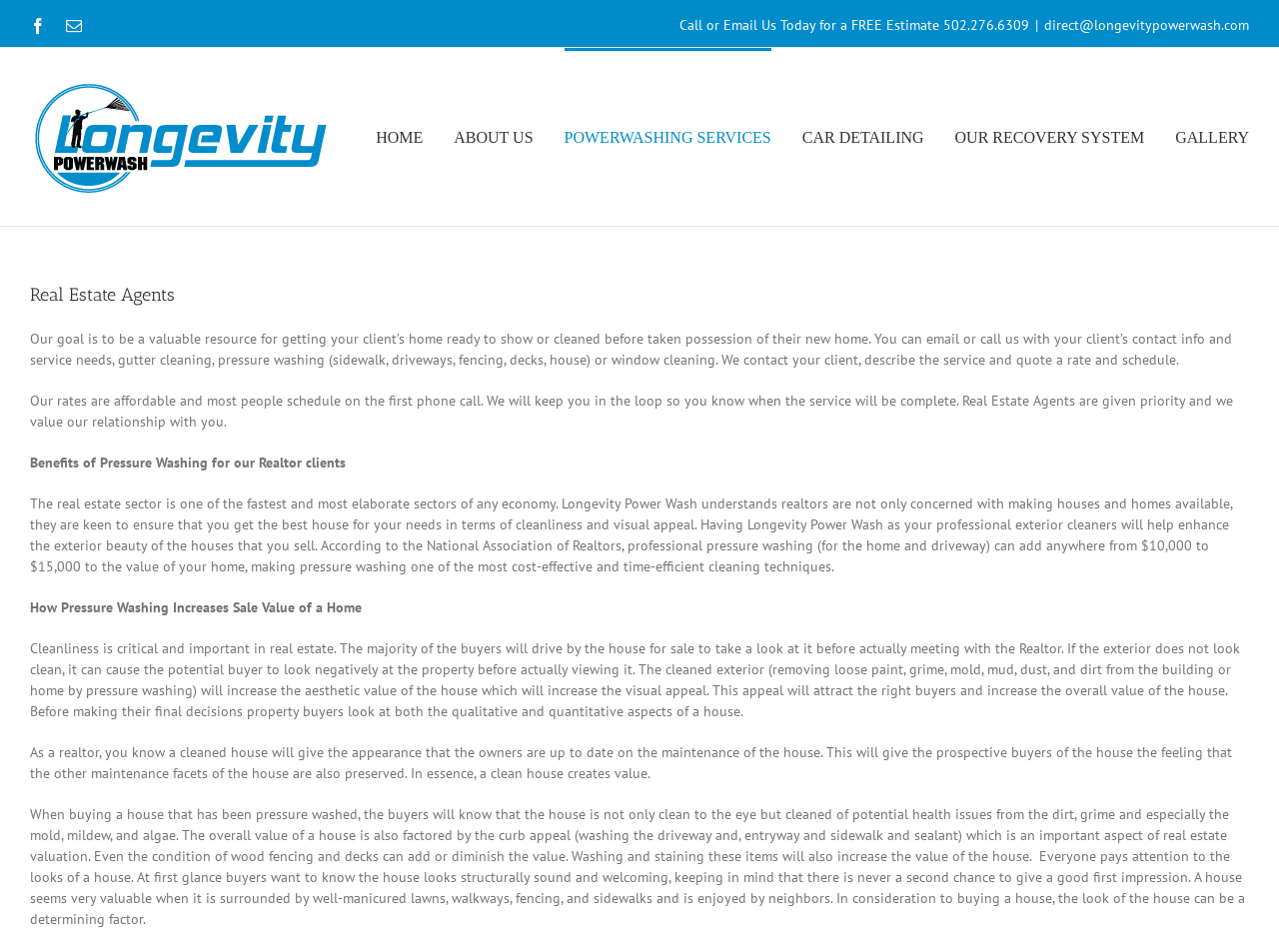Provide a brief response to the question below using a single word or phrase: 
How does a clean house affect potential buyers?

Gives a good first impression